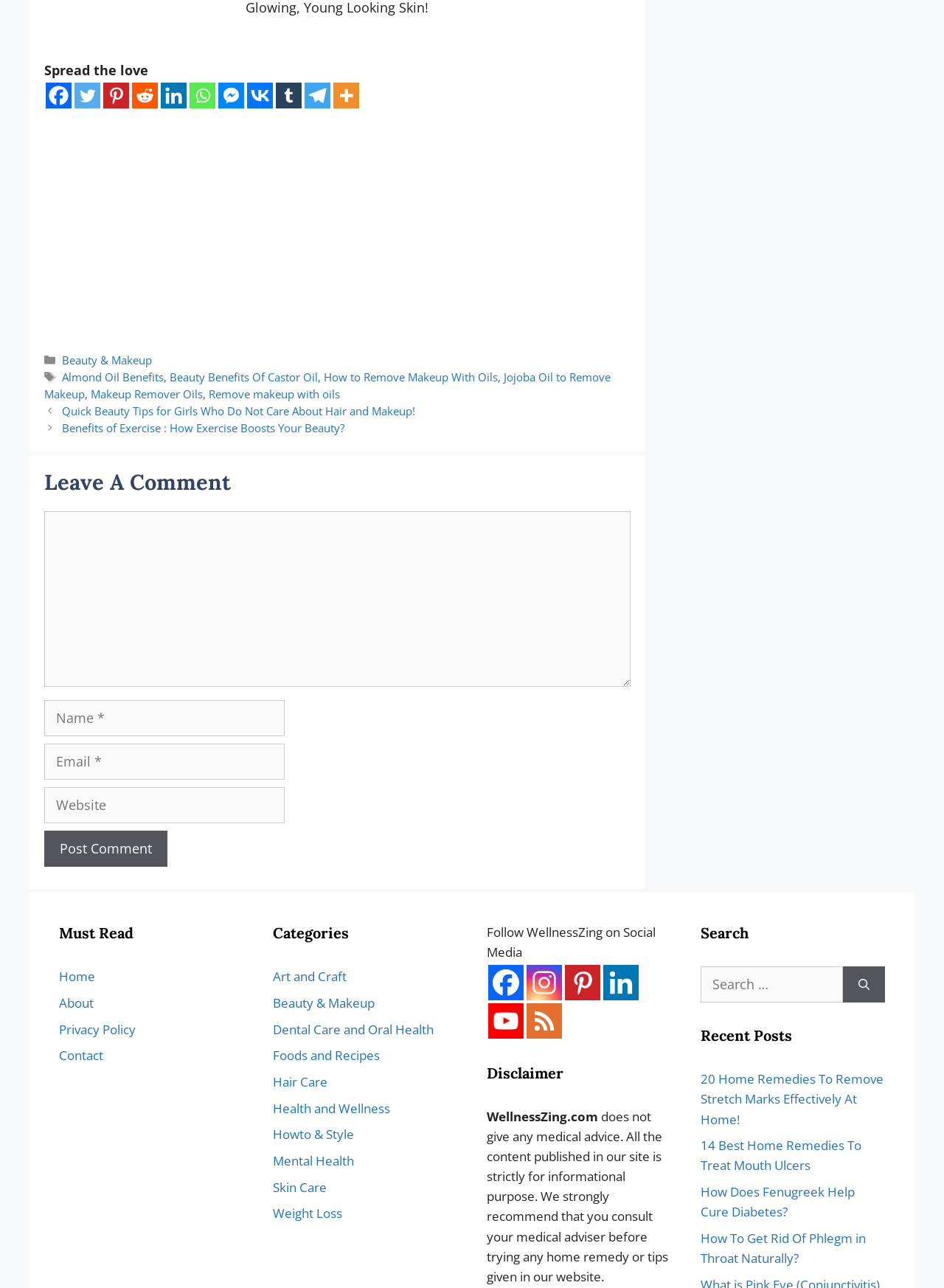Please identify the bounding box coordinates of the clickable element to fulfill the following instruction: "Leave a comment". The coordinates should be four float numbers between 0 and 1, i.e., [left, top, right, bottom].

[0.047, 0.397, 0.668, 0.533]